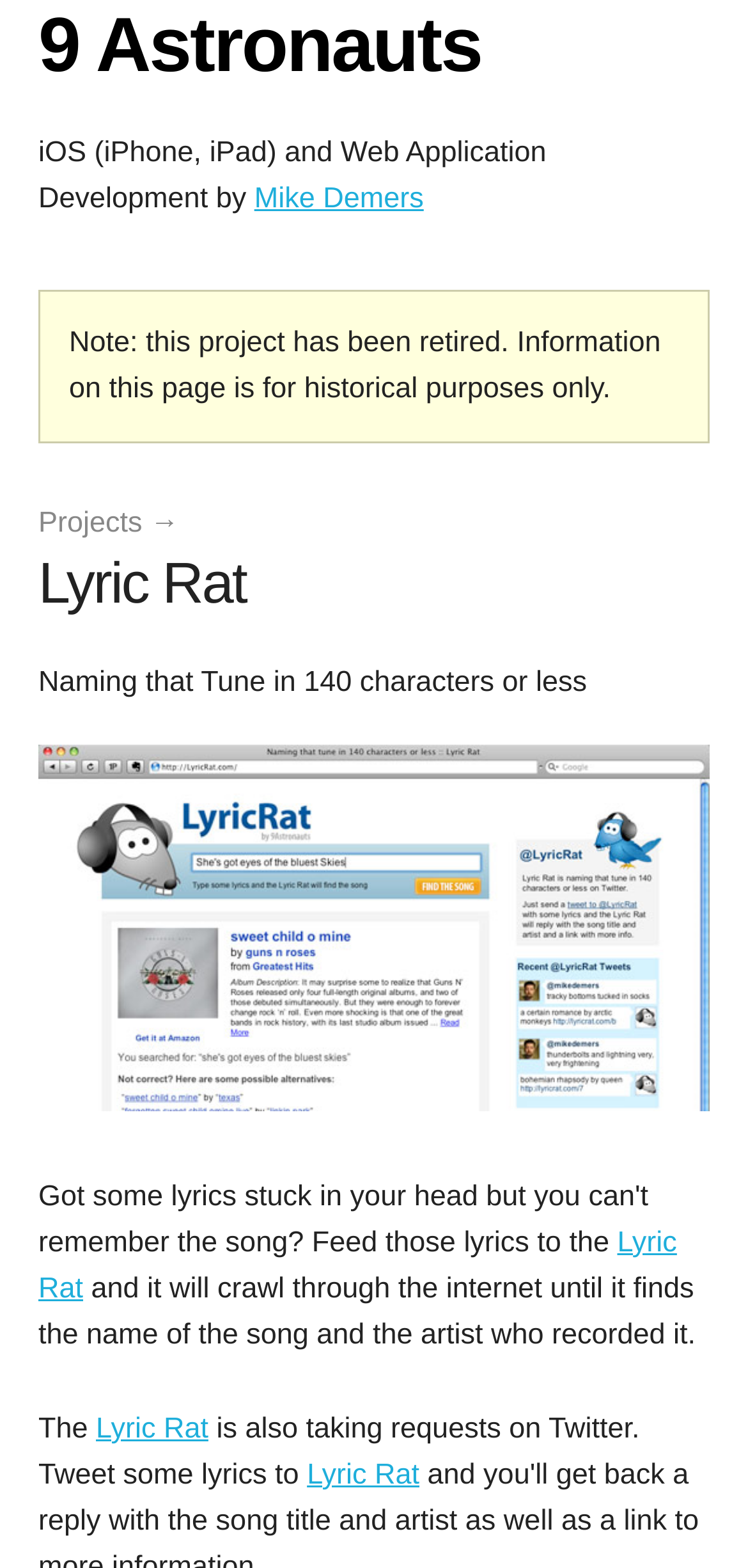Please give a succinct answer using a single word or phrase:
What is the name of the project that has been retired?

9 Astronauts